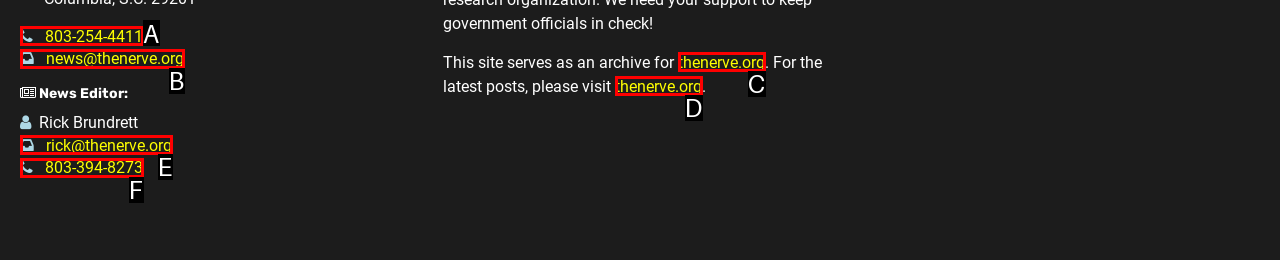Which lettered option matches the following description: 803-254-4411
Provide the letter of the matching option directly.

A